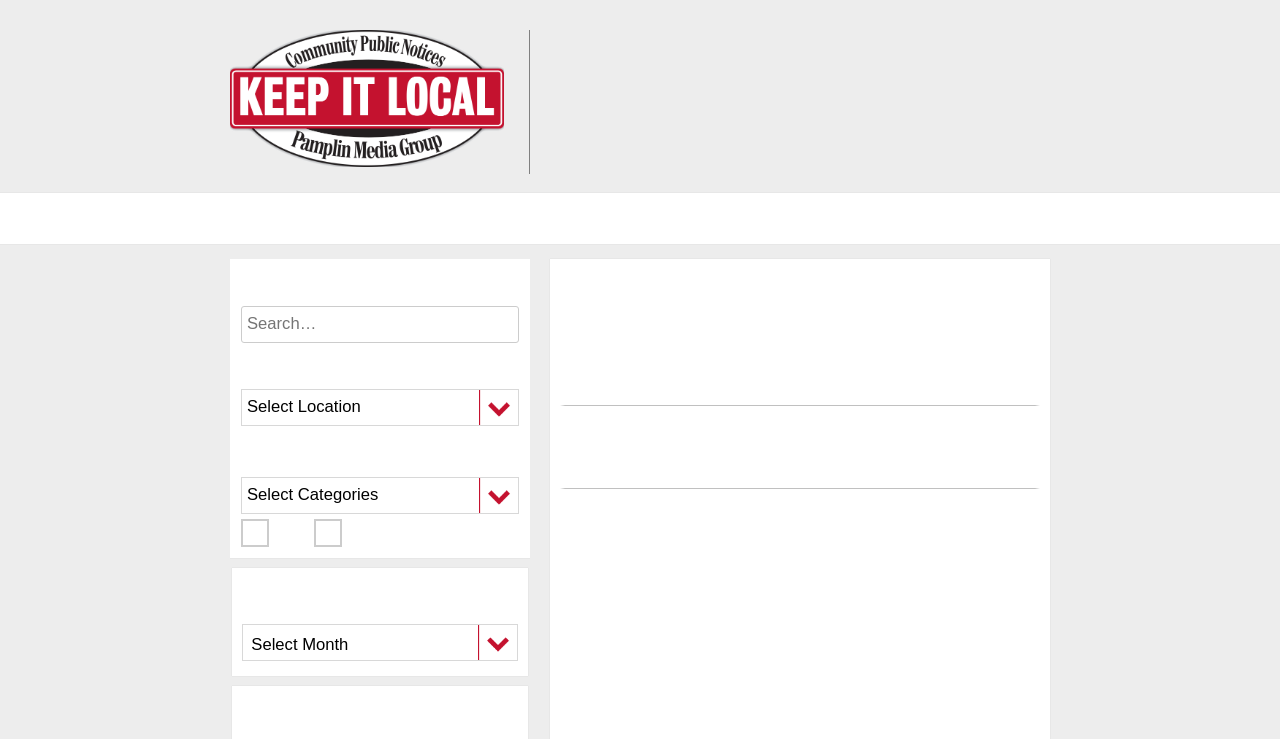What is the topic of the main heading?
Please use the image to deliver a detailed and complete answer.

The main heading 'NOTICE OF BUDGET COMMITTEE MEETING' is located in the middle of the page, indicating that the webpage is about a notice related to a budget committee meeting.